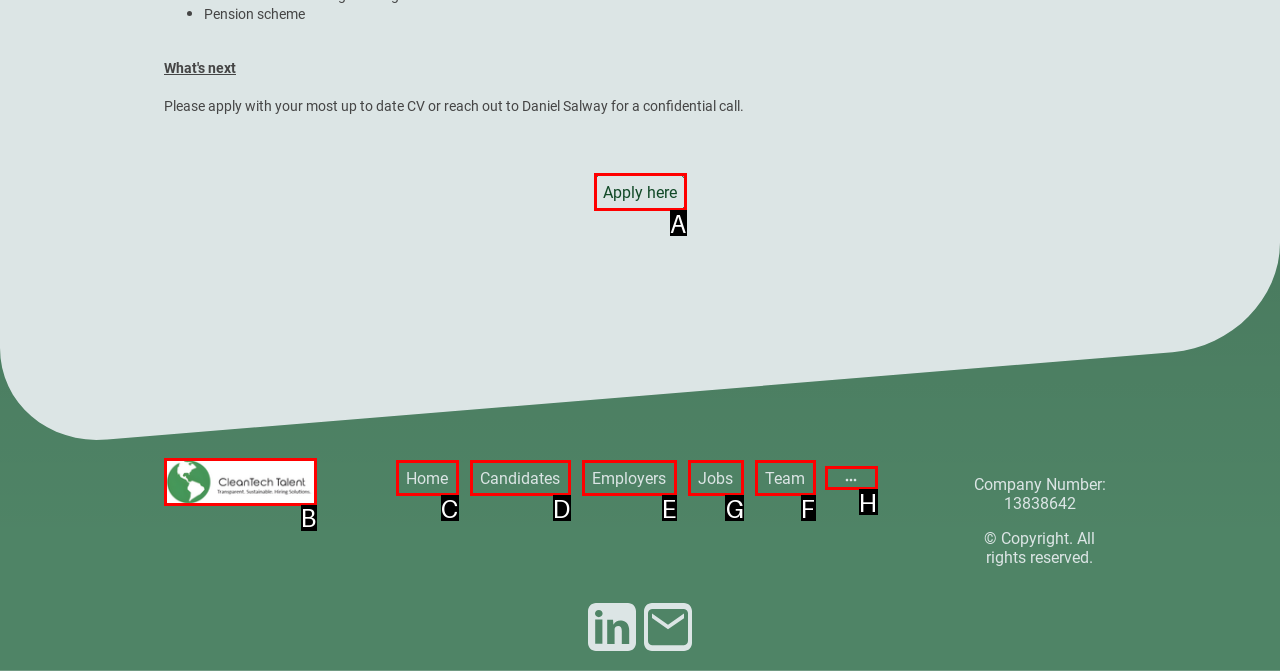Which lettered option should be clicked to perform the following task: Fill in the 'Name' textbox
Respond with the letter of the appropriate option.

None